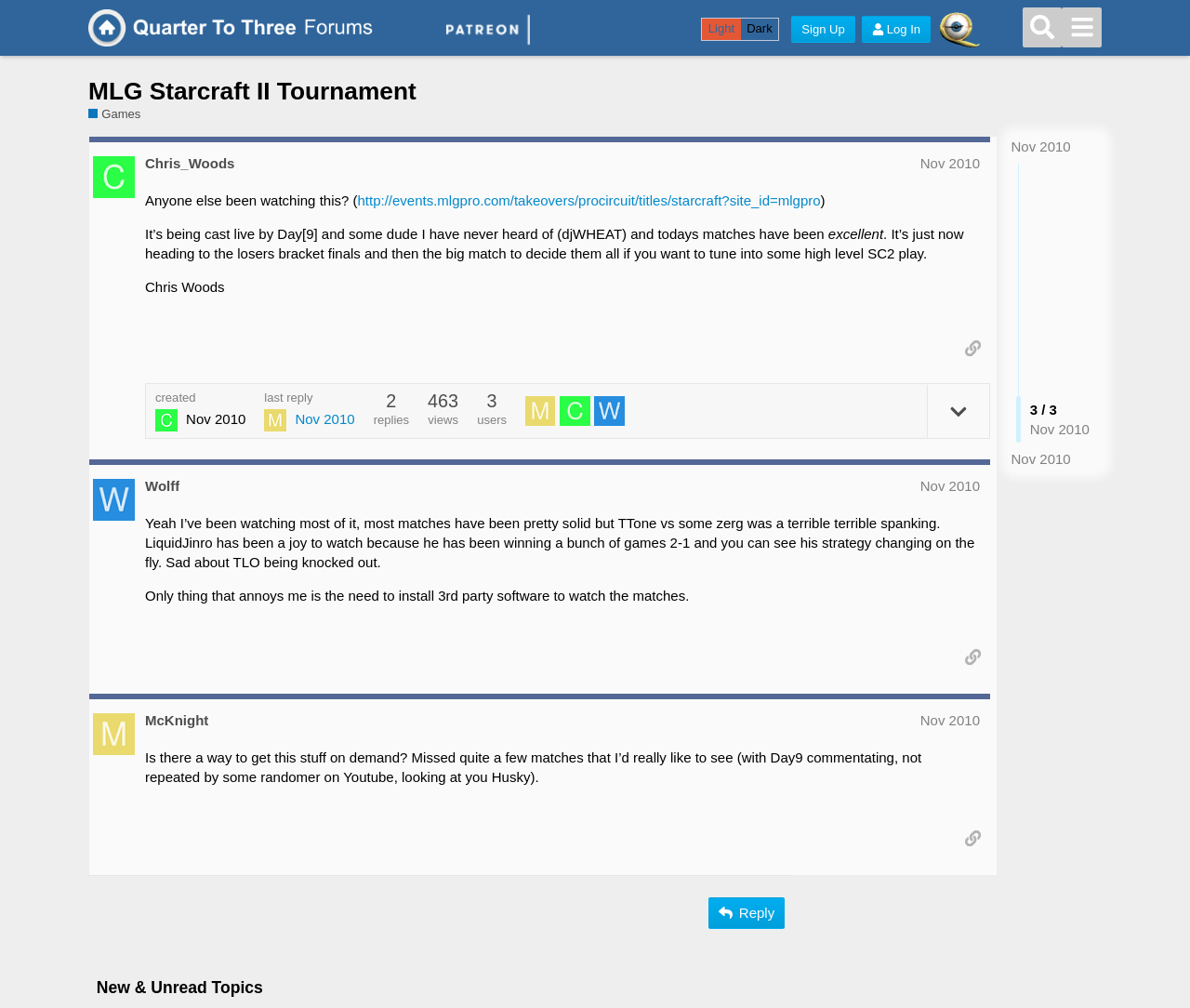From the given element description: "Talk World Radio", find the bounding box for the UI element. Provide the coordinates as four float numbers between 0 and 1, in the order [left, top, right, bottom].

None